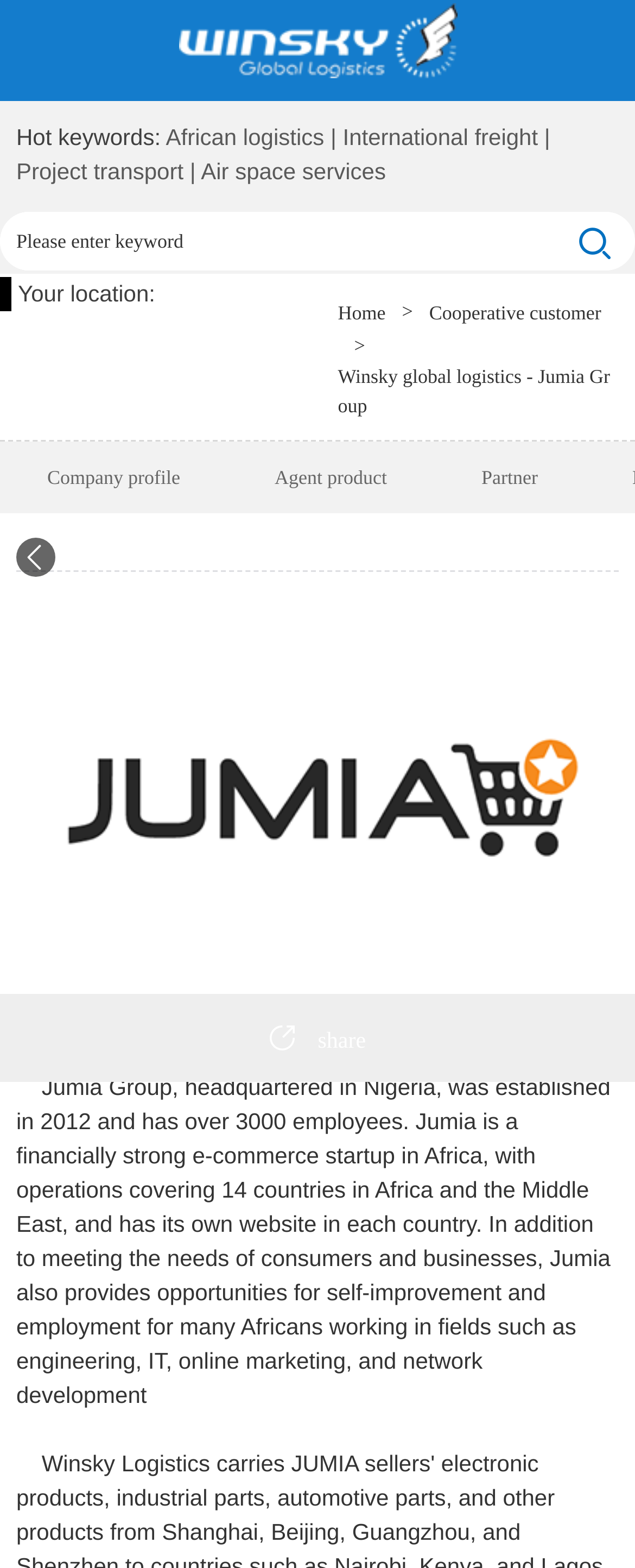Find the bounding box coordinates for the area you need to click to carry out the instruction: "Learn about Company profile". The coordinates should be four float numbers between 0 and 1, indicated as [left, top, right, bottom].

[0.038, 0.289, 0.32, 0.32]